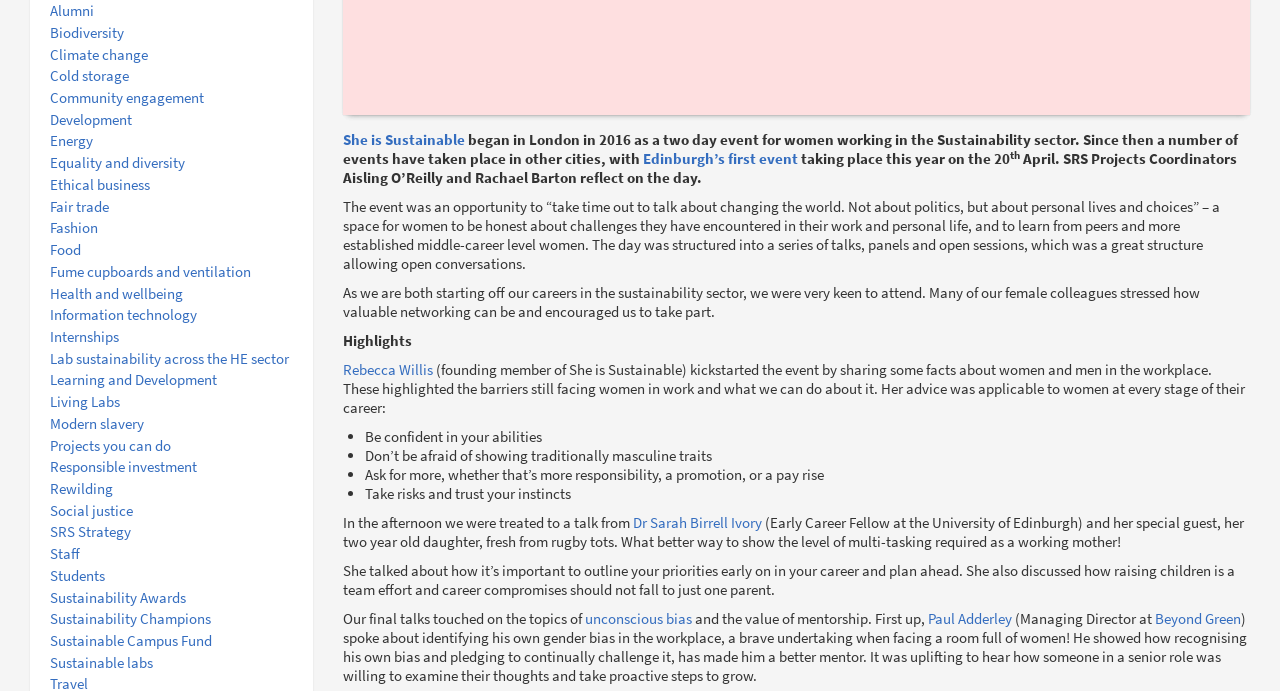Please identify the bounding box coordinates of the element I should click to complete this instruction: 'Explore Beyond Green'. The coordinates should be given as four float numbers between 0 and 1, like this: [left, top, right, bottom].

[0.902, 0.882, 0.969, 0.909]